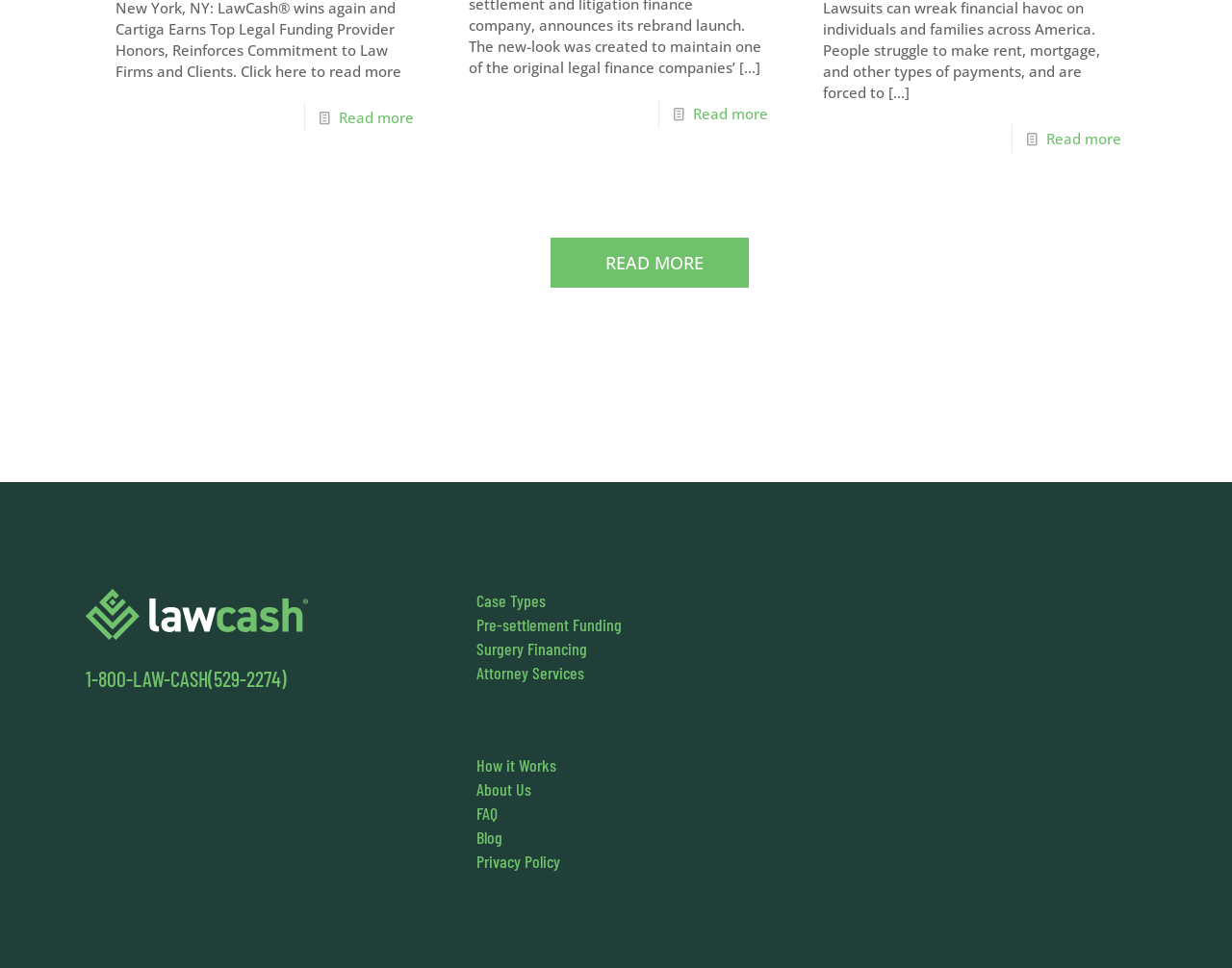Provide the bounding box coordinates of the section that needs to be clicked to accomplish the following instruction: "View Privacy Policy."

[0.387, 0.878, 0.455, 0.9]